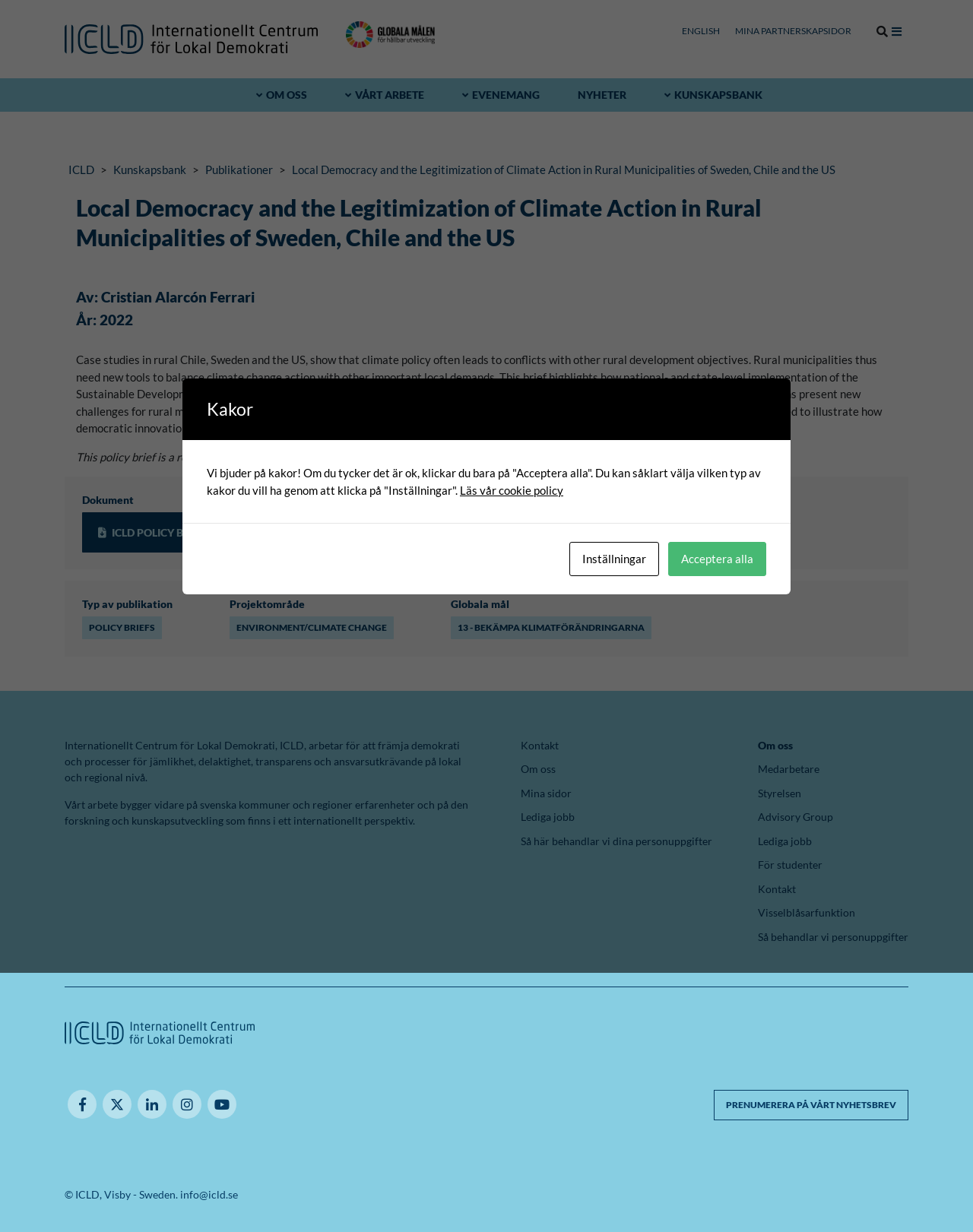Identify the bounding box coordinates for the UI element described as: "Kontakt". The coordinates should be provided as four floats between 0 and 1: [left, top, right, bottom].

[0.779, 0.715, 0.934, 0.728]